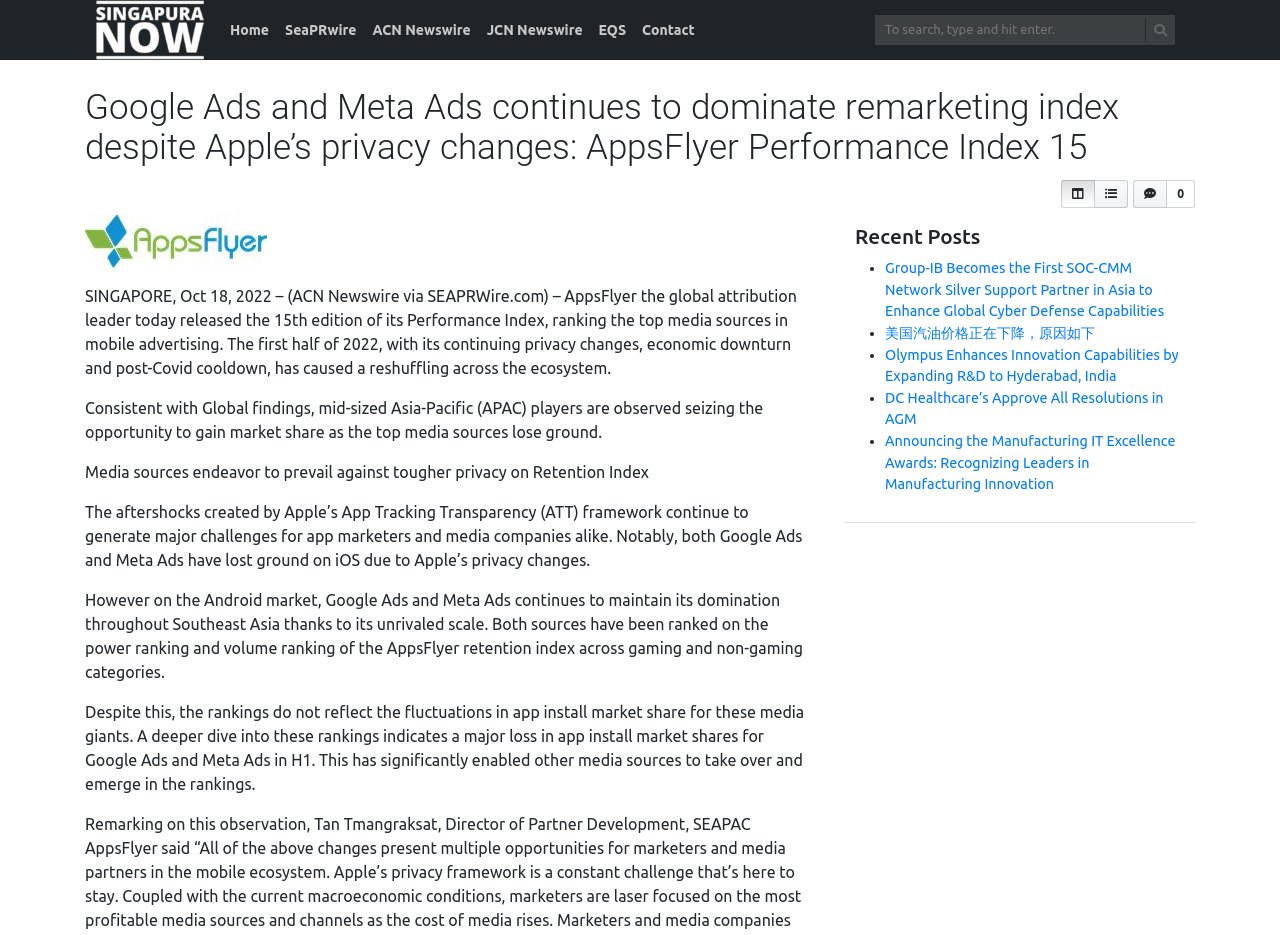What is the text of the webpage's headline?

Google Ads and Meta Ads continues to dominate remarketing index despite Apple’s privacy changes: AppsFlyer Performance Index 15